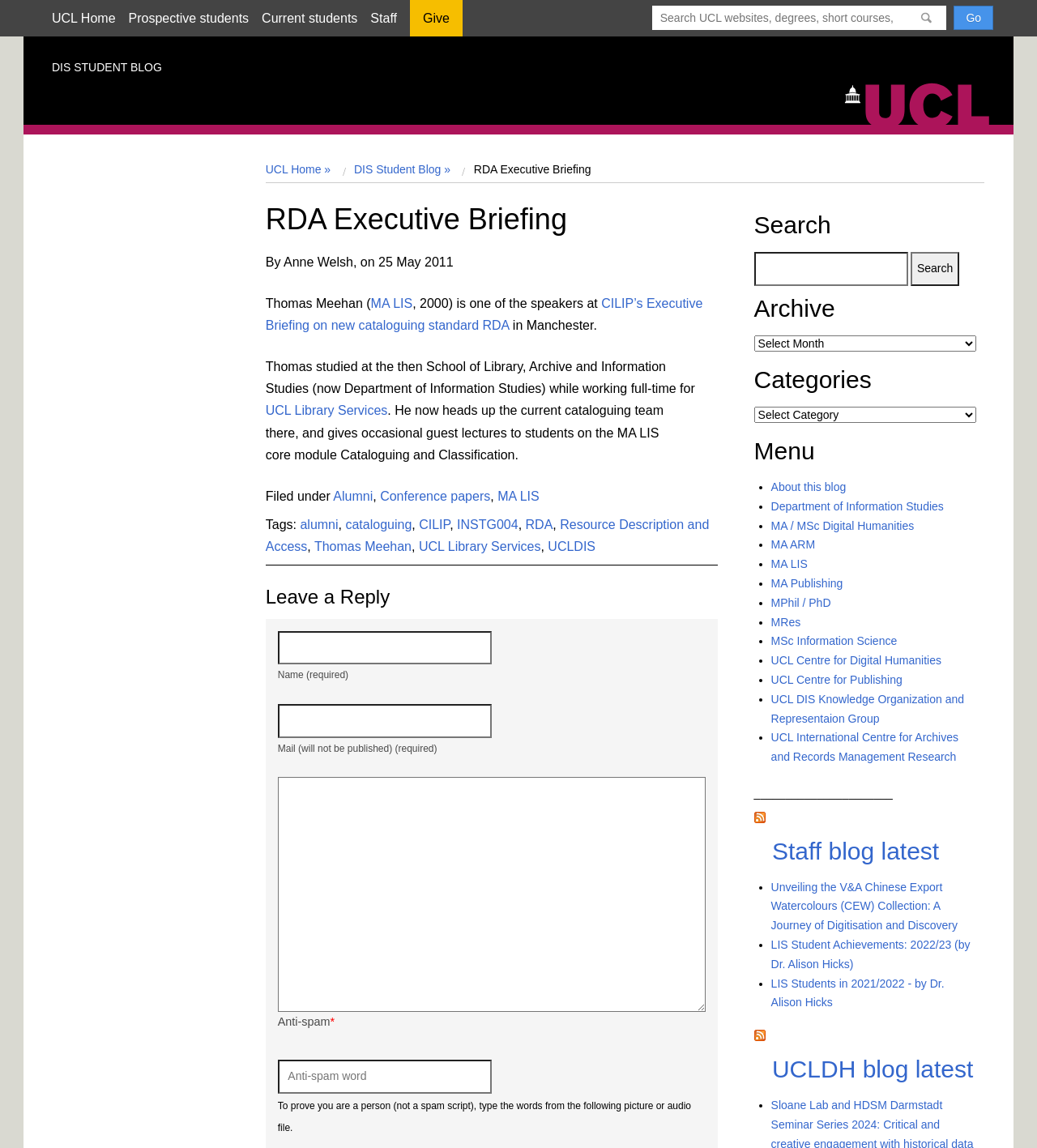What is the name of the department where Thomas Meehan studied?
From the details in the image, answer the question comprehensively.

The name of the department can be found in the static text element 'Department of Information Studies (now Department of Information Studies)' with bounding box coordinates [0.256, 0.313, 0.642, 0.325].